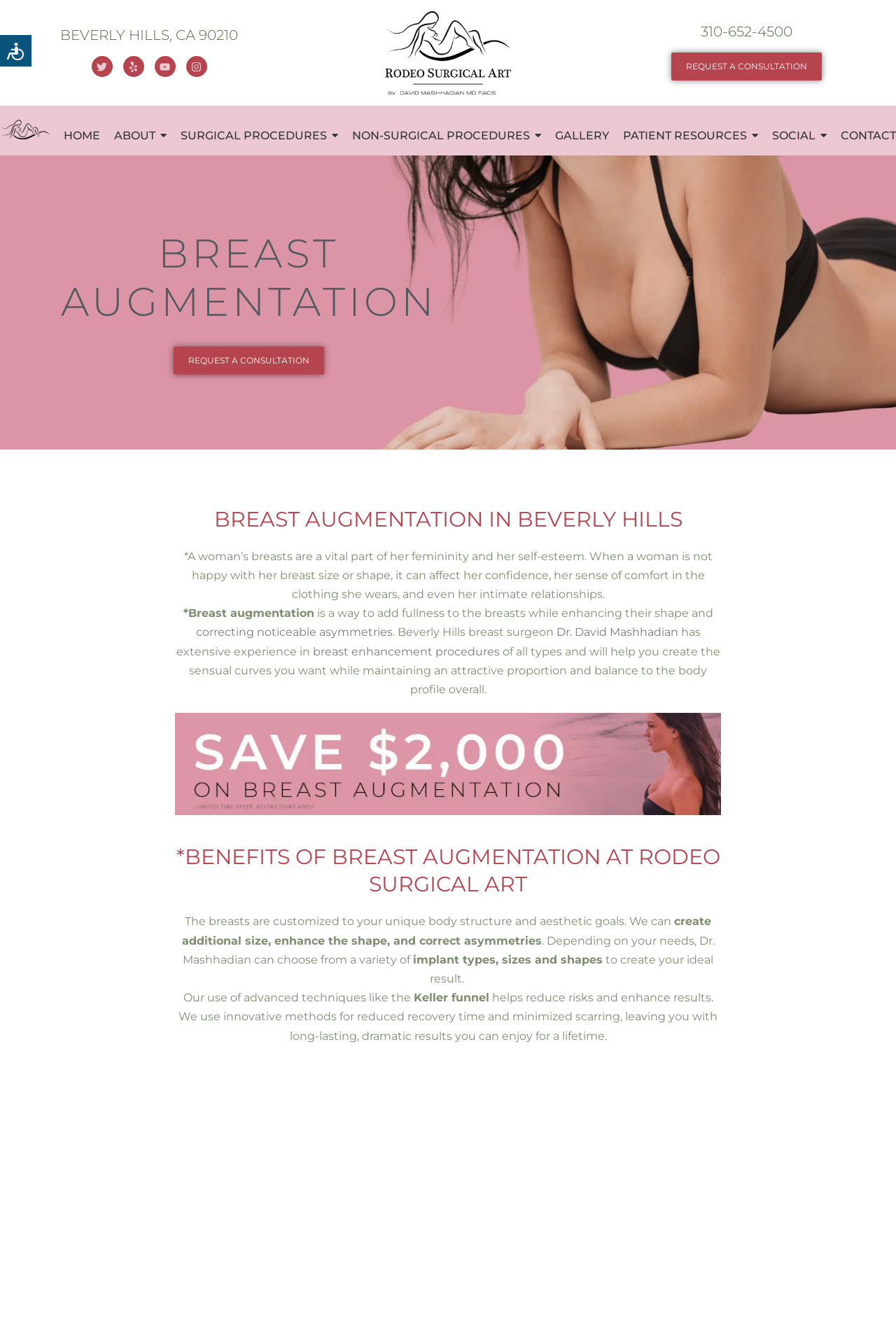Provide a single word or phrase answer to the question: 
What is the address of the clinic?

BEVERLY HILLS, CA 90210